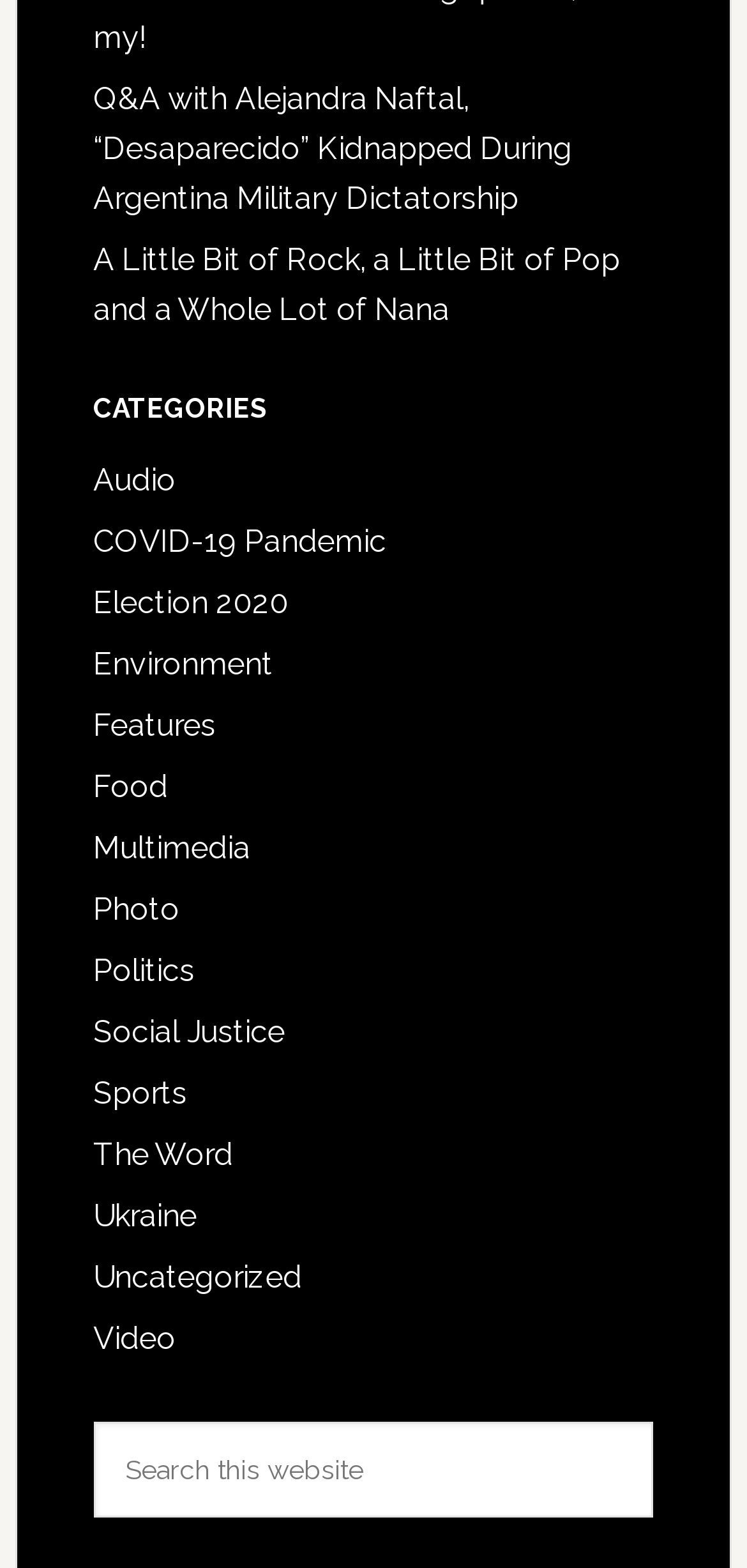How many categories are available on this website?
Please give a detailed and elaborate answer to the question.

I counted the number of links under the 'CATEGORIES' heading, and there are 17 links, each representing a category.